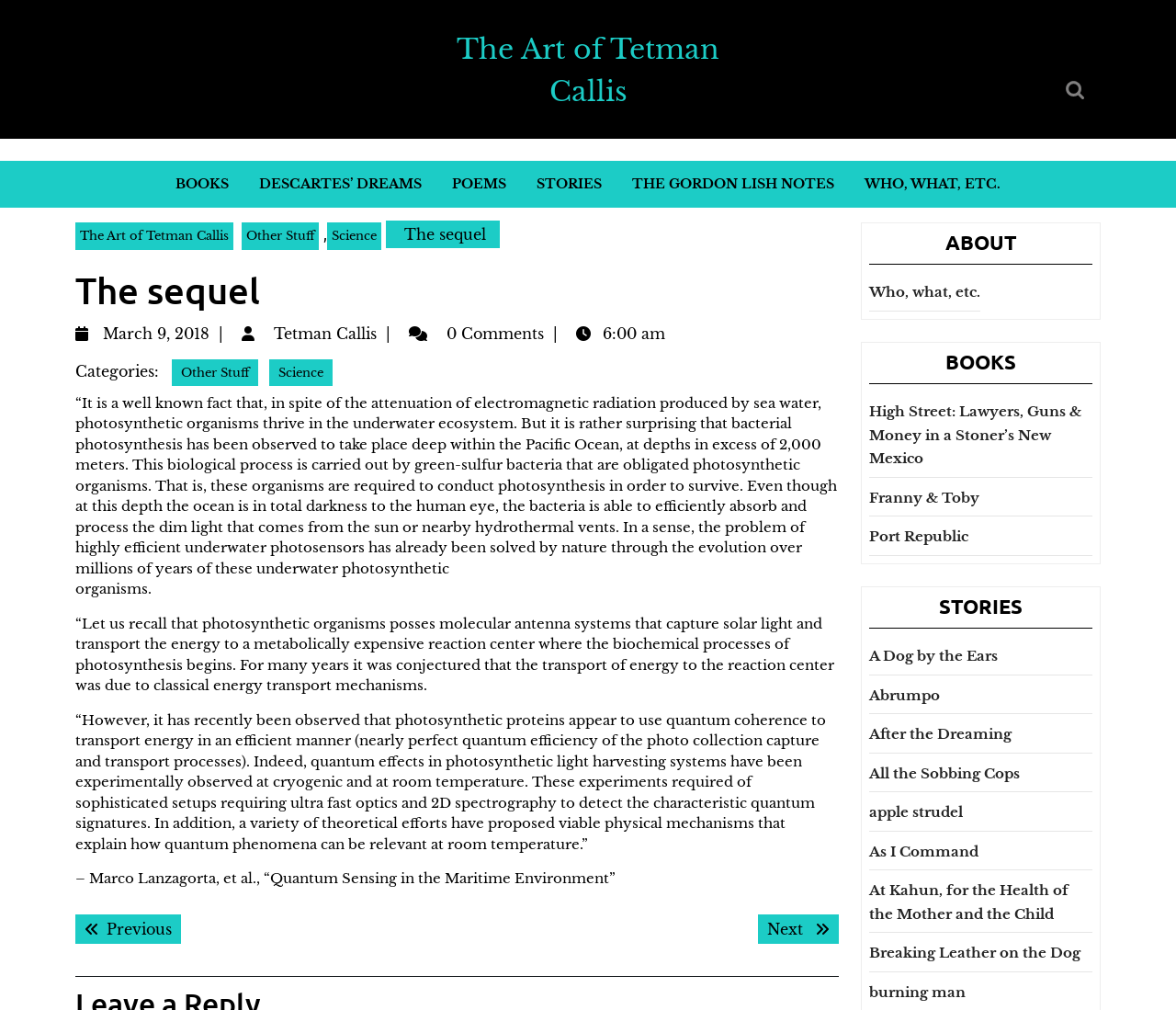Bounding box coordinates are specified in the format (top-left x, top-left y, bottom-right x, bottom-right y). All values are floating point numbers bounded between 0 and 1. Please provide the bounding box coordinate of the region this sentence describes: Tetman CallisTetman Callis

[0.223, 0.321, 0.345, 0.339]